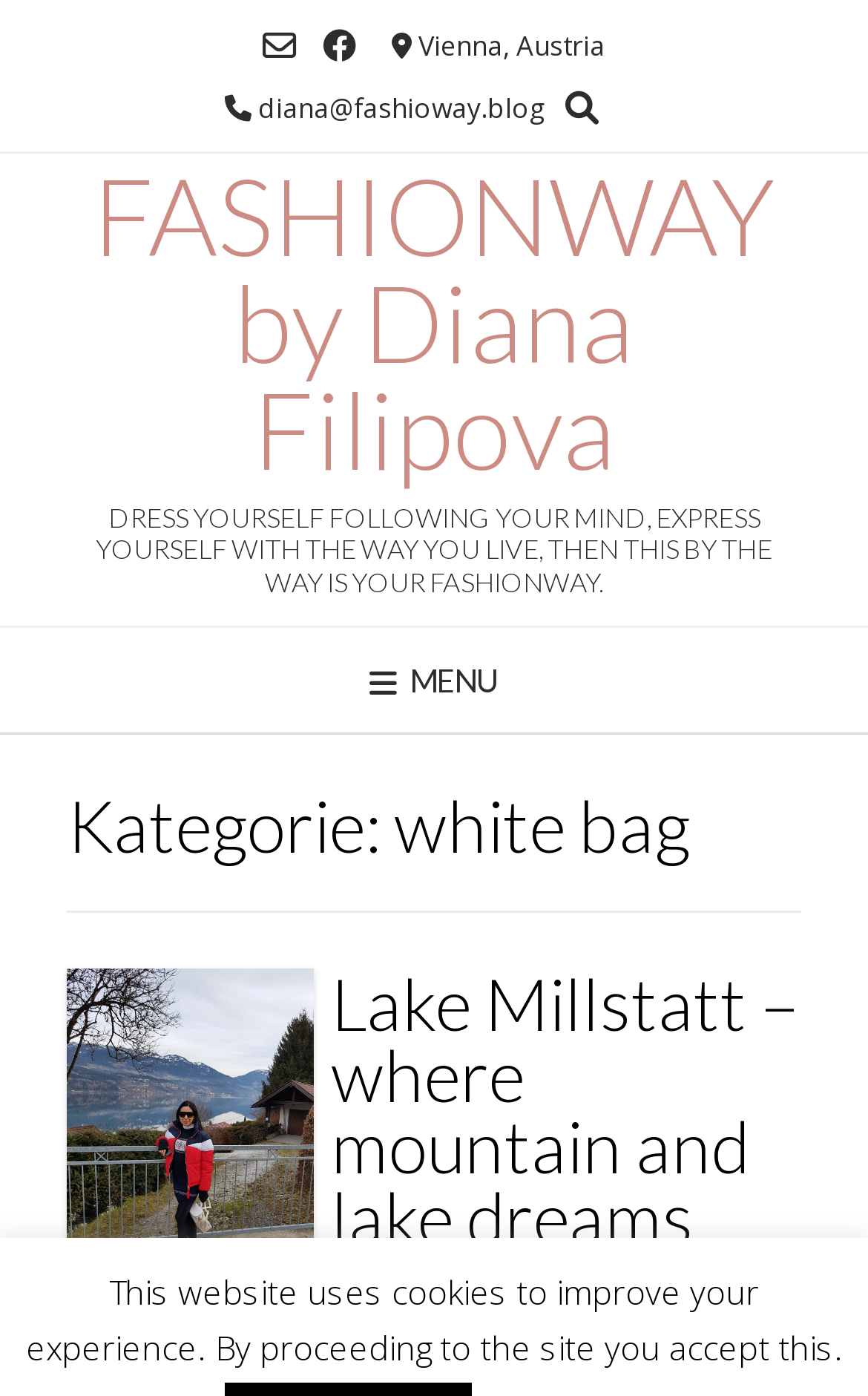Find the headline of the webpage and generate its text content.

FASHIONWAY by Diana Filipova